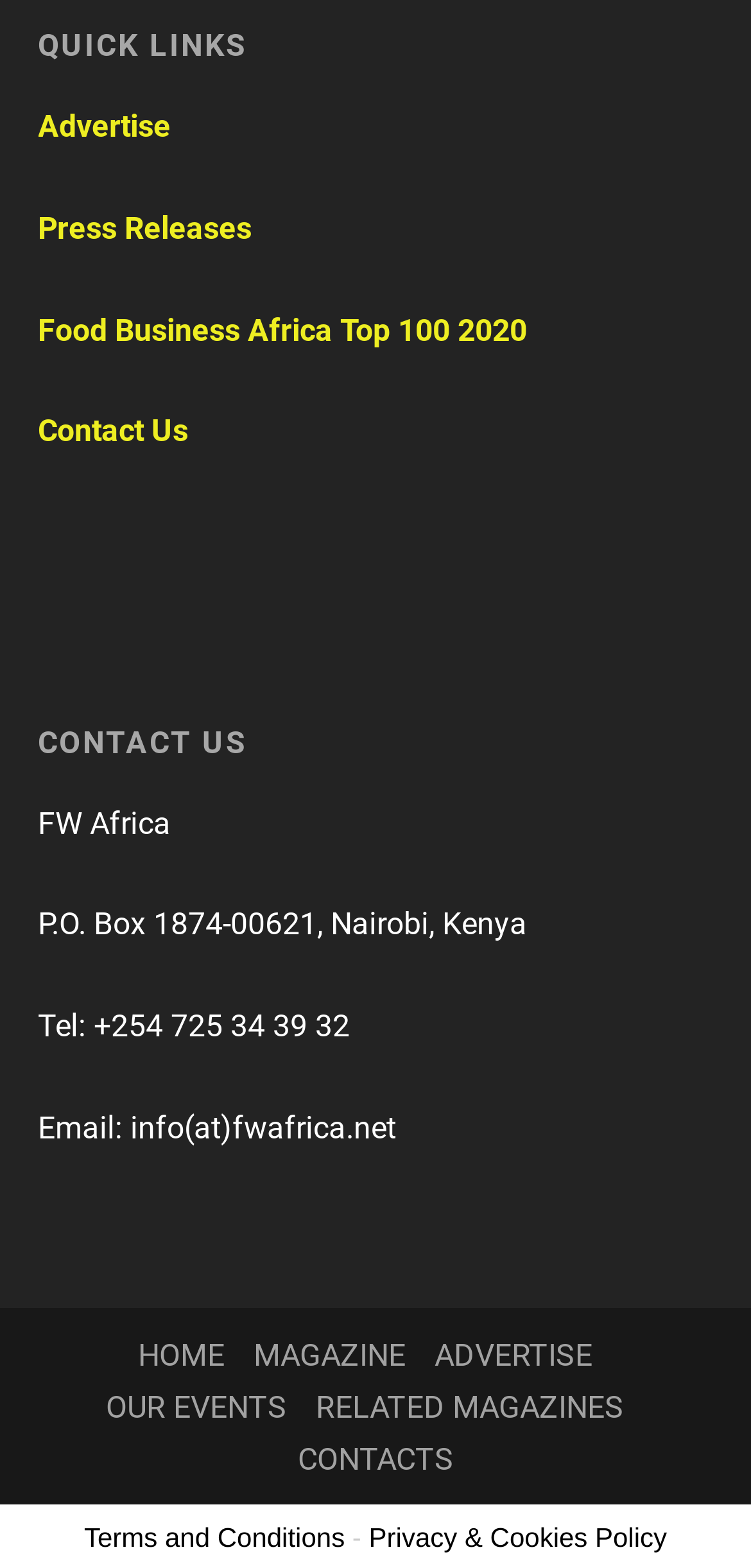What is the phone number of FW Africa?
Analyze the image and provide a thorough answer to the question.

The phone number of FW Africa can be found by looking at the StaticText element with the text 'Tel: +254 725 34 39 32' and bounding box coordinates [0.05, 0.643, 0.465, 0.666].